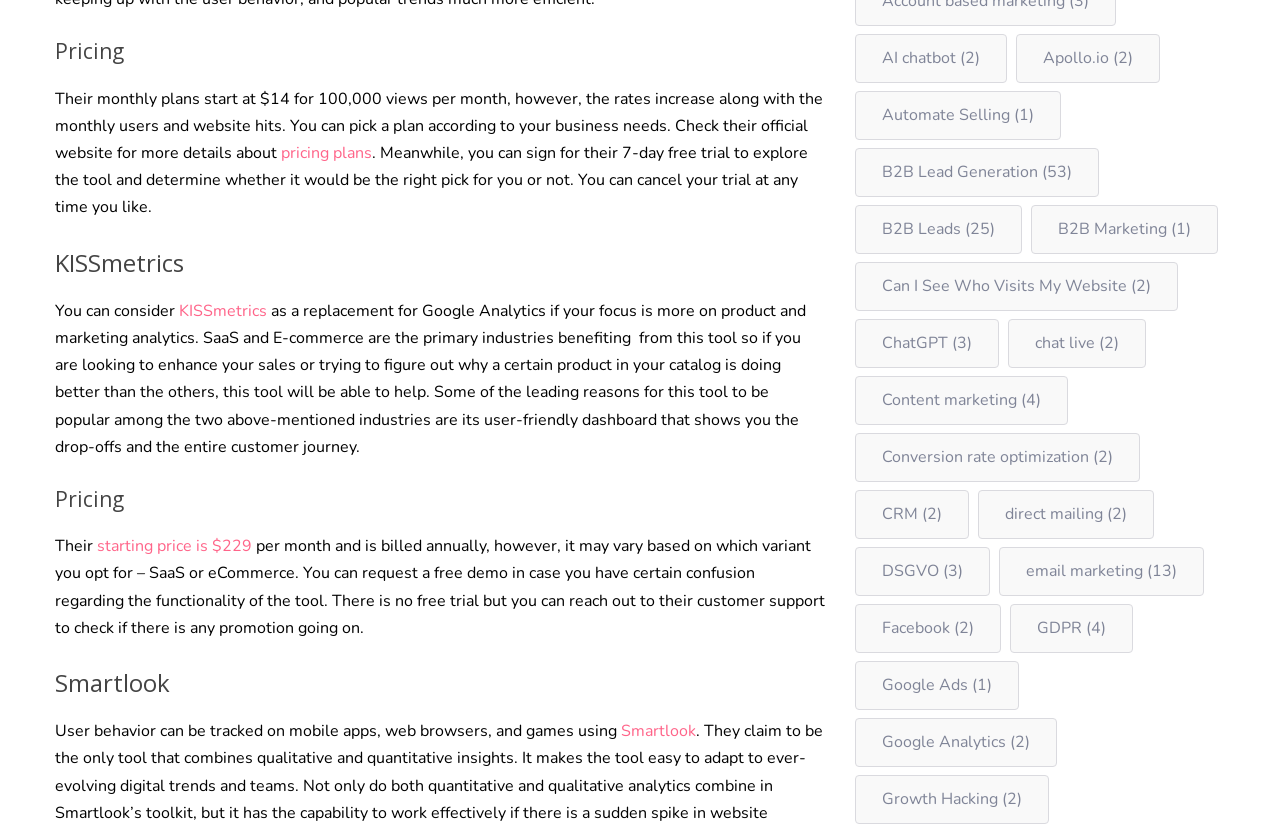Select the bounding box coordinates of the element I need to click to carry out the following instruction: "Check pricing plans".

[0.22, 0.171, 0.291, 0.198]